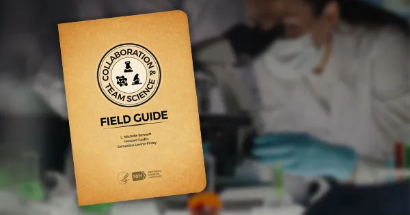Offer an in-depth caption that covers the entire scene depicted in the image.

The image features the "Collaboration and Team Science Field Guide," presented in a prominent golden-brown cover that features a circular logo, representing teamwork and science. The guide is designed to assist newly organized teams in understanding essential phases of collaboration, from forming to performing, a concept rooted in the work of Bruce Tuckman. In the background, a laboratory setting is suggested, with an individual wearing personal protective equipment, indicating a focus on scientific research and teamwork in complex biomedical environments. This visual complements the article discussing the importance of collaborative efforts in addressing intricate health challenges.